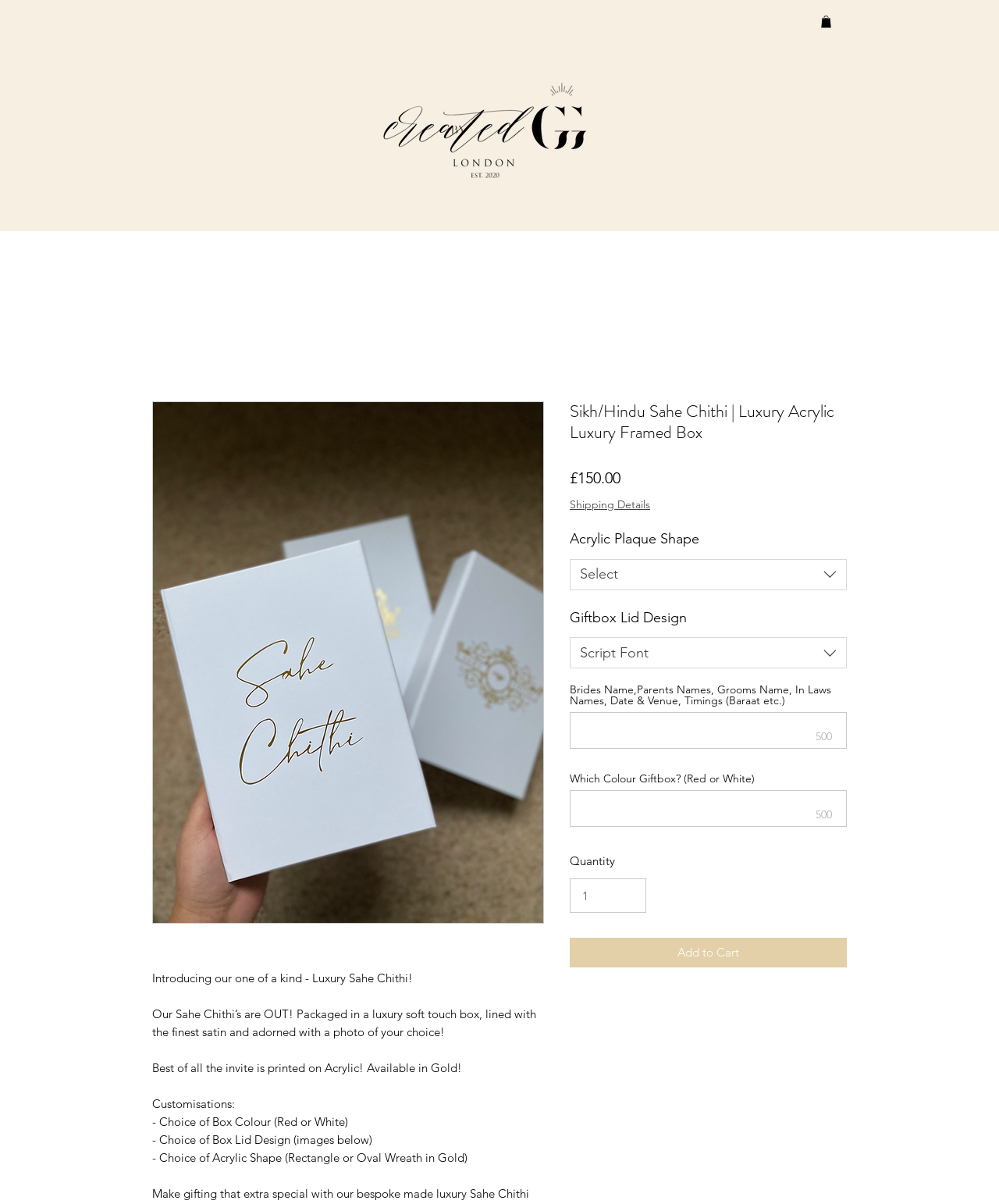Pinpoint the bounding box coordinates of the element that must be clicked to accomplish the following instruction: "Click on CONTACT". The coordinates should be in the format of four float numbers between 0 and 1, i.e., [left, top, right, bottom].

[0.821, 0.111, 0.875, 0.119]